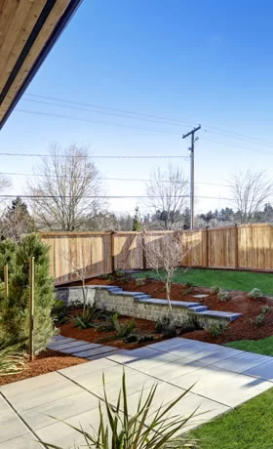Generate an elaborate caption that covers all aspects of the image.

This image depicts a beautifully landscaped outdoor area, showcasing a well-maintained garden featuring a combination of plants and decorative stones. The view captures a pathway made of large concrete slabs, leading towards a raised stone bed filled with various greenery. Surrounding the garden are wooden fences that provide privacy, while the sky above is clear and bright, emphasizing the fresh and inviting atmosphere. The scene underscores the expertise of the $49 Handyman, who specializes in outdoor maintenance, alongside services such as landscaping and garden design, making it a perfect fit for anyone looking to enhance their home's outdoor spaces.